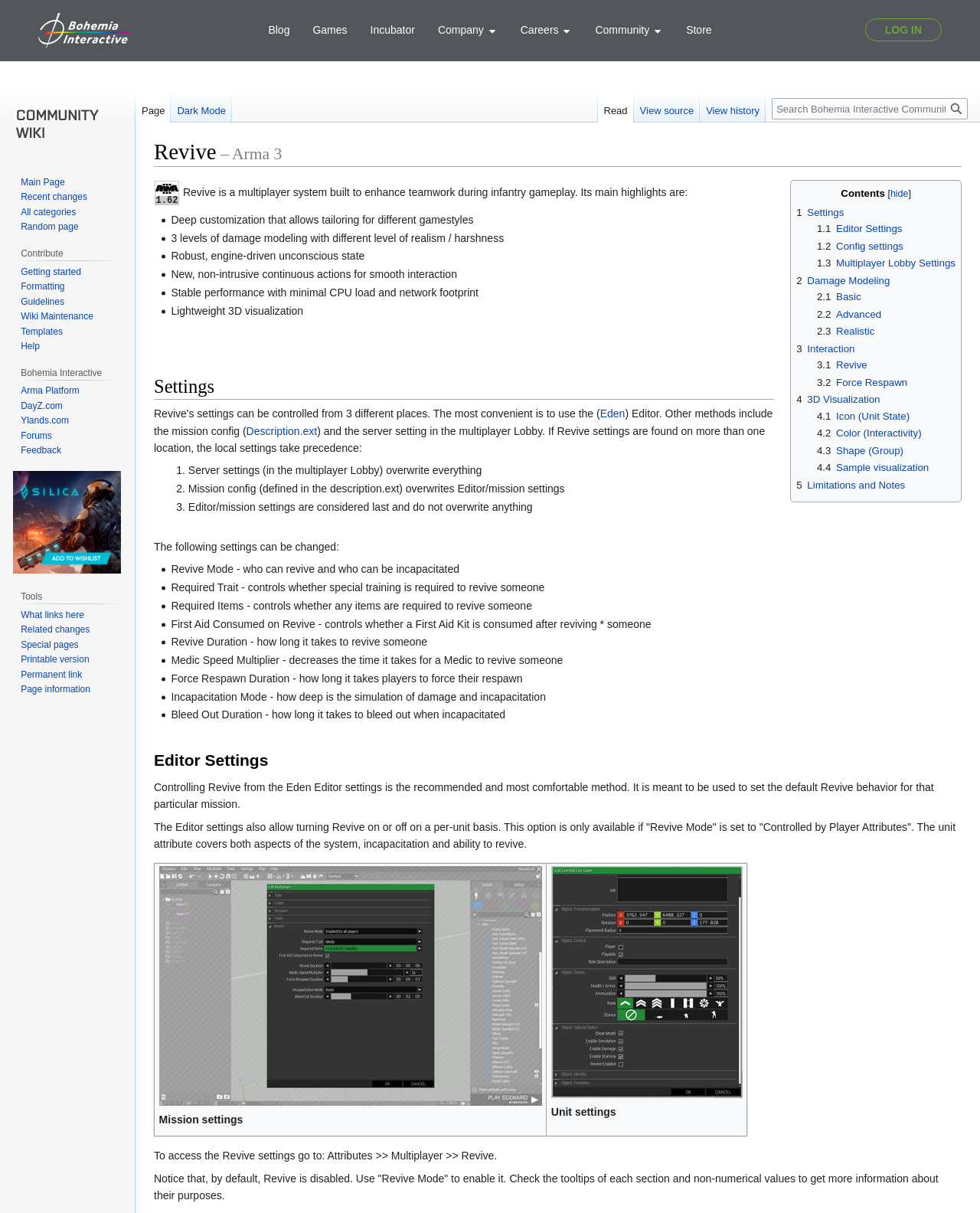Refer to the image and answer the question with as much detail as possible: What is the name of the game associated with Revive?

The webpage is about the Revive system in the context of the game Arma 3. This information can be found in the title of the webpage and the logo of Arma 3 in the top-left corner of the webpage.